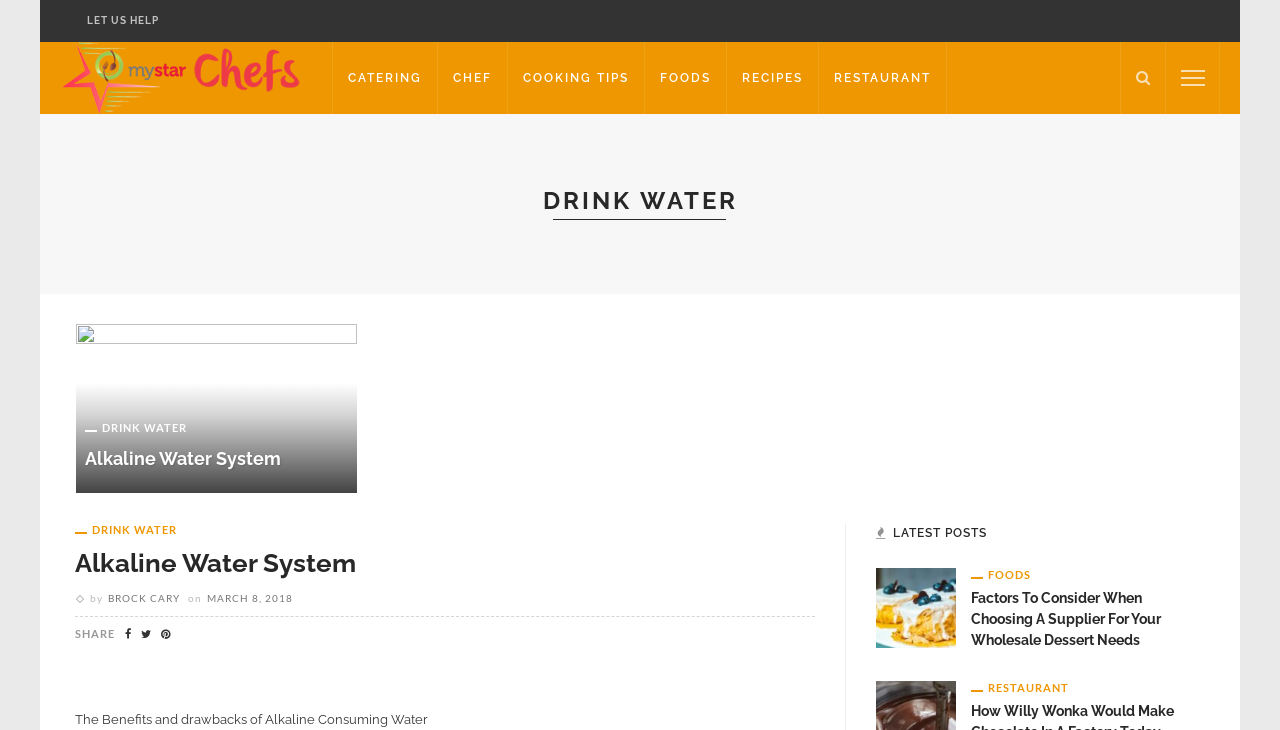Generate a detailed explanation of the webpage's features and information.

The webpage is a cooking website called "My Star Chefs – Cooking website" with a focus on drinking water. At the top, there is a navigation menu with links to "LET US HELP", "CATERING", "CHEF", "COOKING TIPS", "FOODS", "RECIPES", and "RESTAURANT". Below the navigation menu, there is a large heading "DRINK WATER" in the center of the page.

On the left side of the page, there is a list box with an option "Alkaline Water System DRINK WATER Alkaline Water System" that contains links to "Alkaline Water System" and "DRINK WATER". Below the list box, there are several links to articles, including "The Benefits and drawbacks of Alkaline Consuming Water" and "Factors to consider when choosing a supplier for your wholesale dessert needs".

On the right side of the page, there is a section titled "LATEST POSTS" with links to three articles: "Factors To Consider When Choosing A Supplier For Your Wholesale Dessert Needs", "How Willy Wonka Would Make Chocolate In A Factory Today", and another link to "RESTAURANT". There are also several social media sharing links and a timestamp "MARCH 8, 2018" on the right side of the page.

There are a total of 9 links in the navigation menu, 7 links to articles on the left side, and 3 links to articles on the right side. There are also several social media sharing links and a timestamp on the right side of the page.